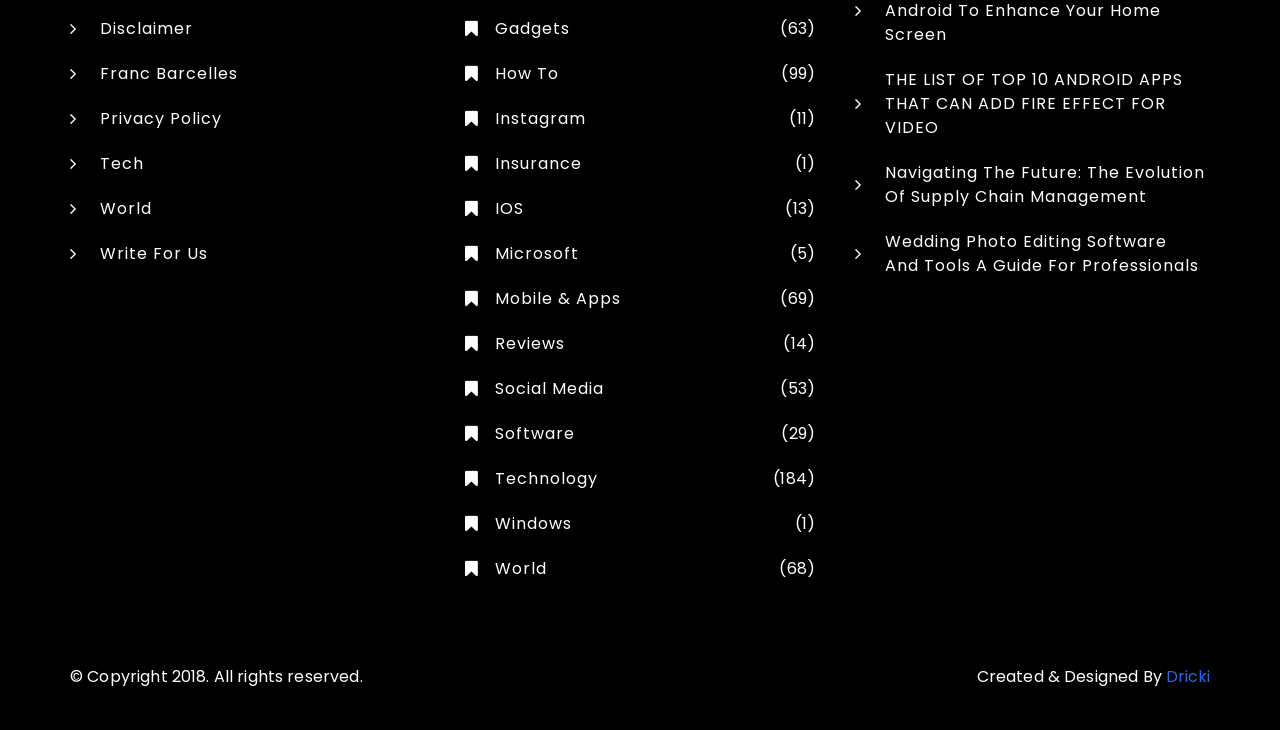Who designed the webpage?
Provide a detailed and well-explained answer to the question.

The designer of the webpage is 'Dricki' which is mentioned in the StaticText 'Created & Designed By' with a bounding box coordinate of [0.763, 0.911, 0.911, 0.943] followed by a link to 'Dricki' with a bounding box coordinate of [0.911, 0.911, 0.945, 0.943].